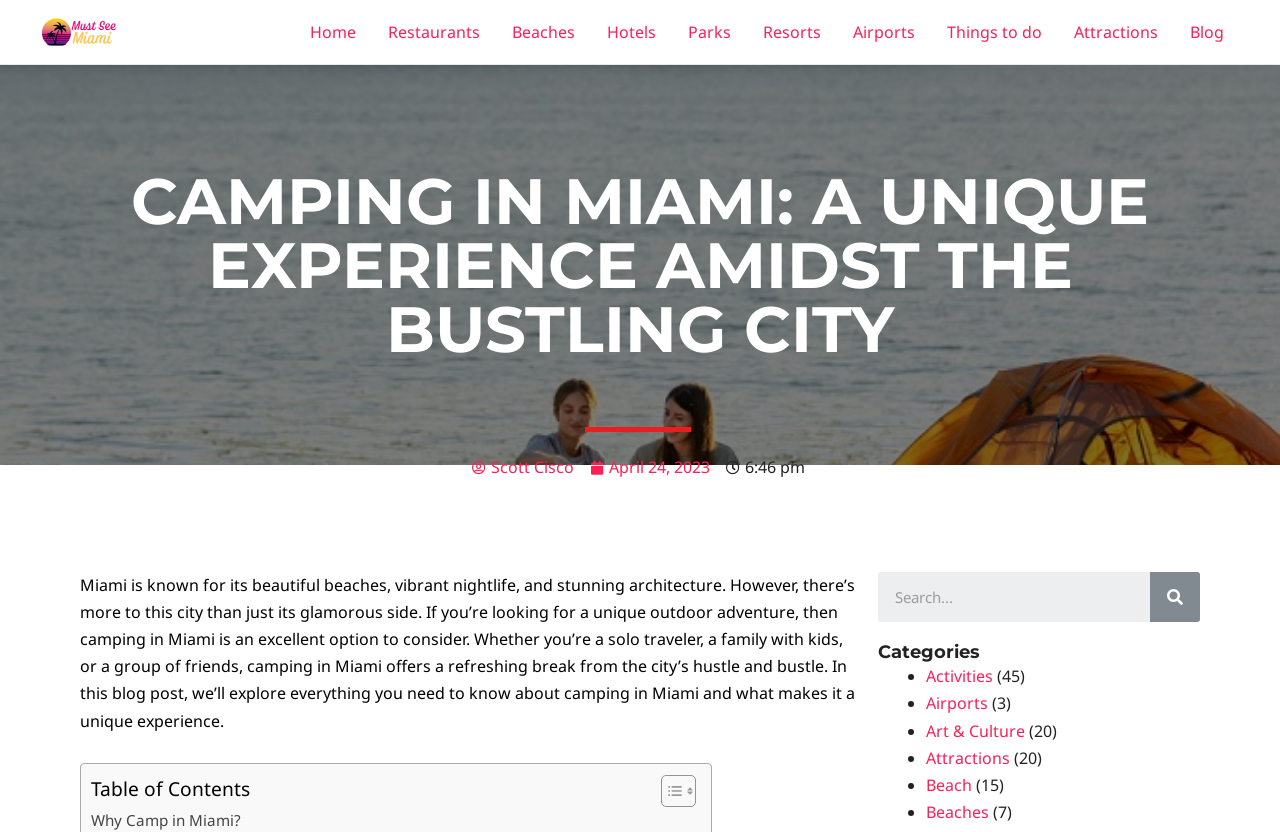Illustrate the webpage with a detailed description.

The webpage is about camping in Miami, providing a unique outdoor adventure experience amidst the bustling city. At the top left, there is a link to "Must See Miami" accompanied by an image. Below it, there is a navigation menu with 11 links, including "Home", "Restaurants", "Beaches", and "Hotels", stretching across the top of the page.

The main content area begins with a heading that reads "CAMPING IN MIAMI: A UNIQUE EXPERIENCE AMIDST THE BUSTLING CITY". Below the heading, there are two links, one to the author "Scott Cisco" and another to the date "April 24, 2023". A static text "6:46 pm" is positioned to the right of the date.

The main article starts with a paragraph that introduces camping in Miami as a refreshing break from the city's hustle and bustle. The text explains that camping in Miami offers a unique experience for solo travelers, families, and groups of friends.

To the right of the main article, there is a table of contents with a toggle button. Below the main article, there is a search bar with a search button. Next to the search bar, there is a section titled "Categories" with a list of links to various categories, including "Activities", "Airports", "Art & Culture", and "Attractions", each accompanied by a number in parentheses indicating the number of items in that category.